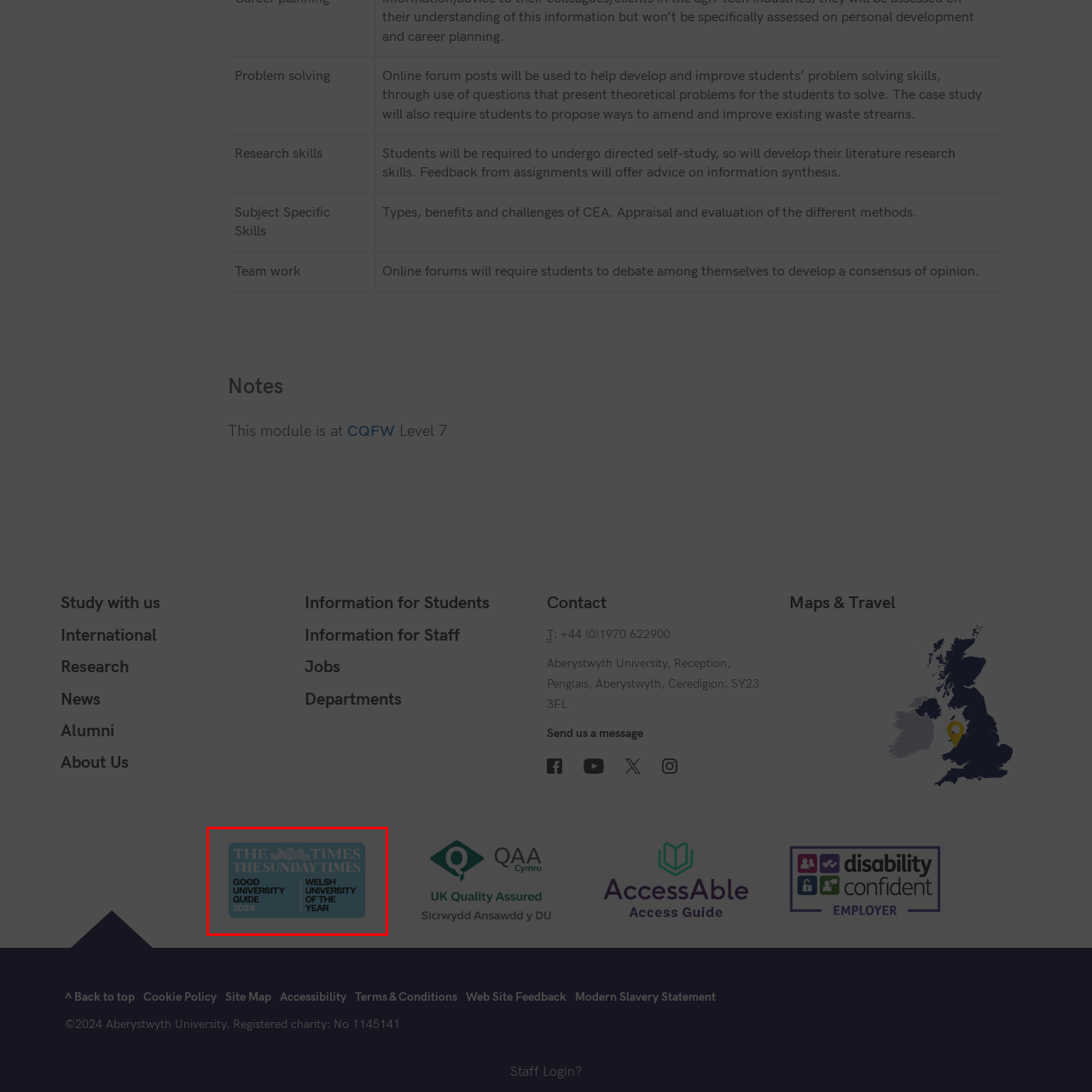Explain in detail what is depicted in the image within the red-bordered box.

The image displays a prestigious recognition from "The Times" and "The Sunday Times" for 2024, highlighting the title "Good University Guide" alongside the accolade "Welsh University of the Year." This award signifies excellence in university education and services, showcasing the institution's commitment to academic quality and student success. The striking blue and white design emphasizes the importance of this achievement, making it visually impactful and suitable for promotional materials aimed at prospective students and stakeholders.